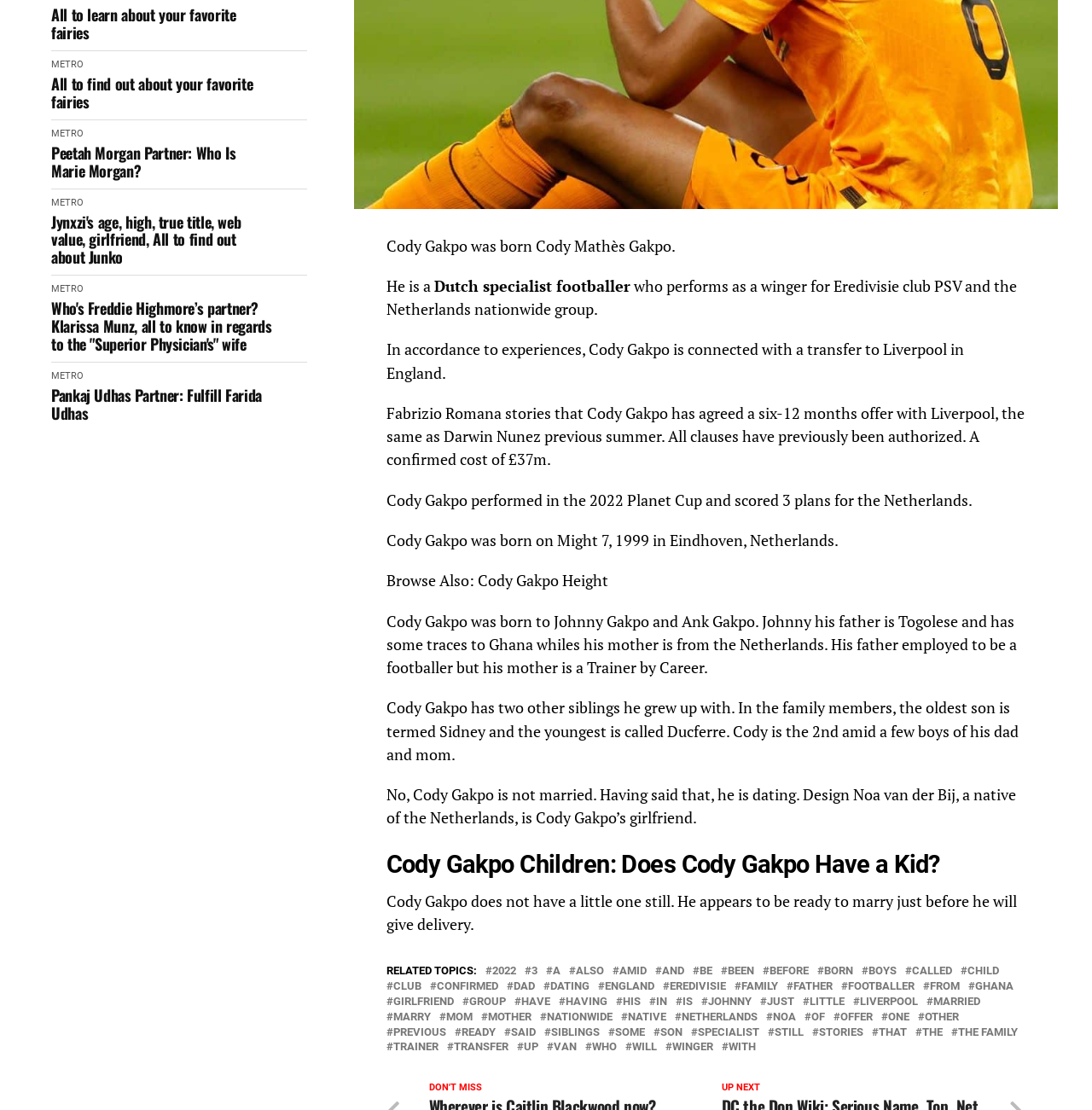Using the webpage screenshot, locate the HTML element that fits the following description and provide its bounding box: "Education in the Arts".

None